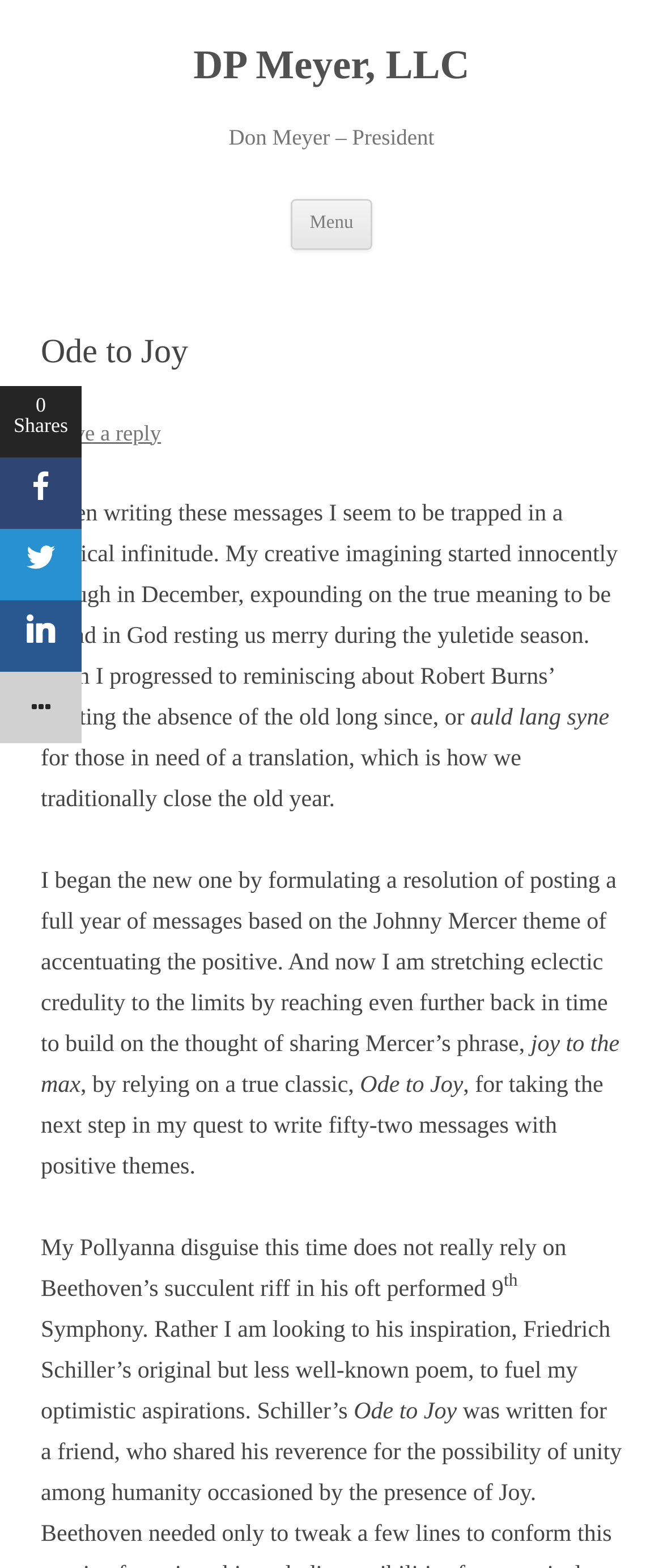Explain the contents of the webpage comprehensively.

The webpage is titled "Ode to Joy - DP Meyer, LLC" and has a prominent heading "DP Meyer, LLC" at the top left corner. Below this heading is a link to "DP Meyer, LLC" and a heading "Don Meyer – President". To the right of these elements is a button labeled "Menu" and a link "Skip to content".

The main content of the webpage is a blog post or article, which starts with a heading "Ode to Joy" followed by a link "Leave a reply". The article's text is divided into several paragraphs, which discuss the author's creative process and inspiration, including references to Robert Burns and Johnny Mercer. The text also mentions the theme of accentuating the positive and the author's goal of writing 52 messages with positive themes.

Throughout the article, there are several instances of the phrase "Ode to Joy", which appears to be a central theme. The text also includes a mention of Beethoven's 9th Symphony and Friedrich Schiller's original poem.

At the bottom left of the page, there are several social media links, represented by icons, and a text "Shares" with a count of "0".